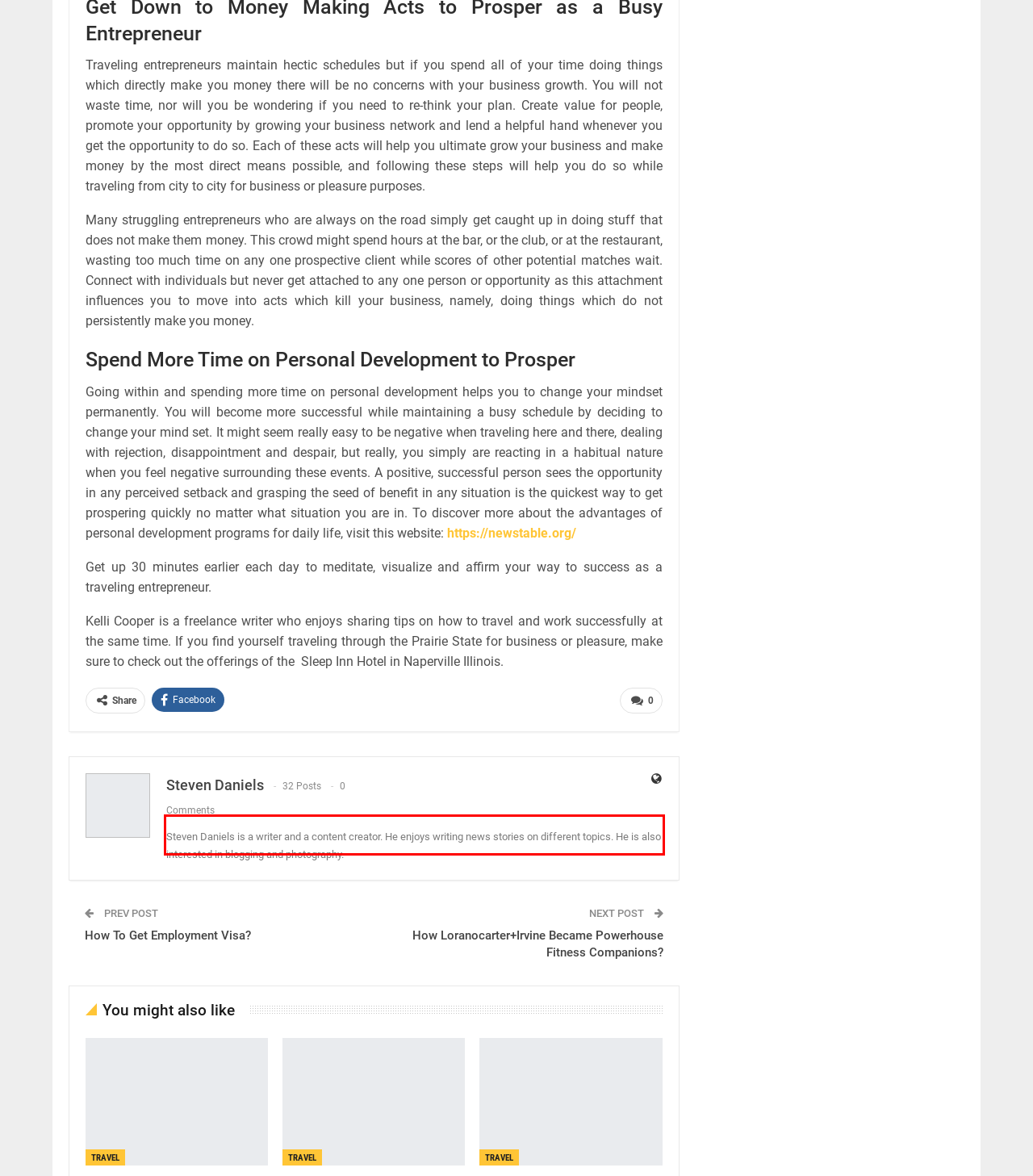The screenshot provided shows a webpage with a red bounding box. Apply OCR to the text within this red bounding box and provide the extracted content.

Steven Daniels is a writer and a content creator. He enjoys writing news stories on different topics. He is also interested in blogging and photography.